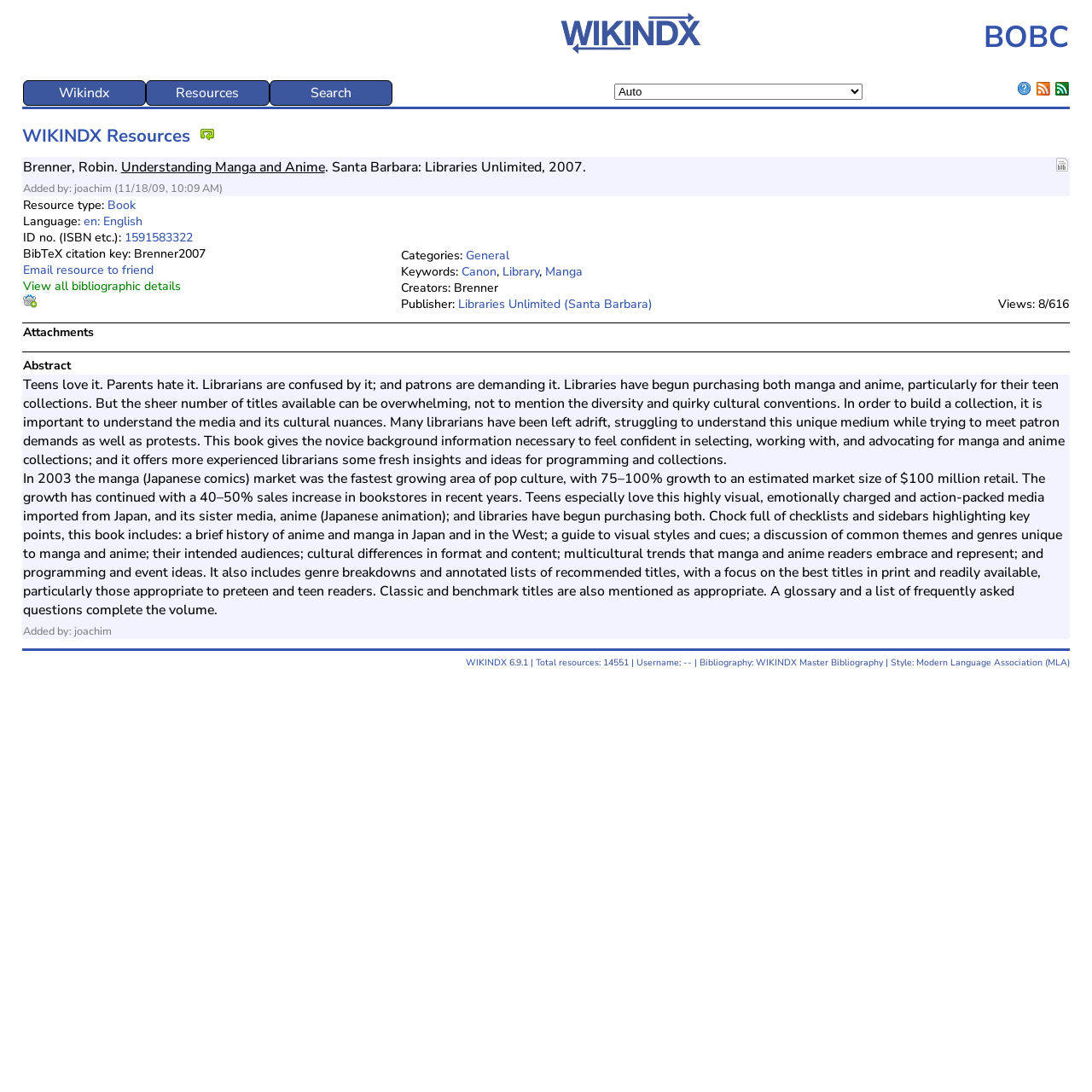Identify the bounding box coordinates necessary to click and complete the given instruction: "Subscribe to RSS feed".

[0.95, 0.073, 0.962, 0.092]